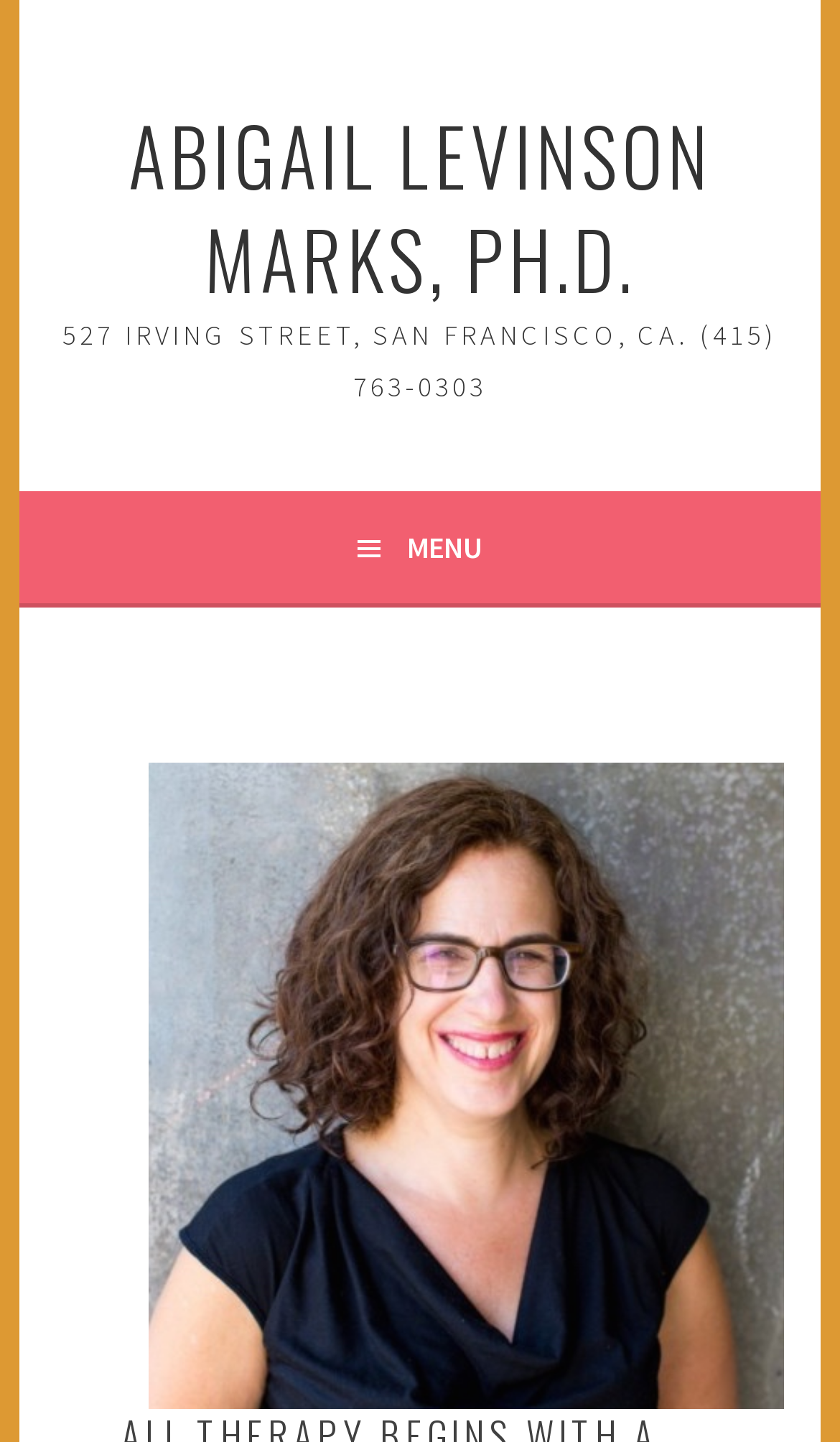Bounding box coordinates must be specified in the format (top-left x, top-left y, bottom-right x, bottom-right y). All values should be floating point numbers between 0 and 1. What are the bounding box coordinates of the UI element described as: Abigail Levinson Marks, Ph.D.

[0.153, 0.067, 0.847, 0.218]